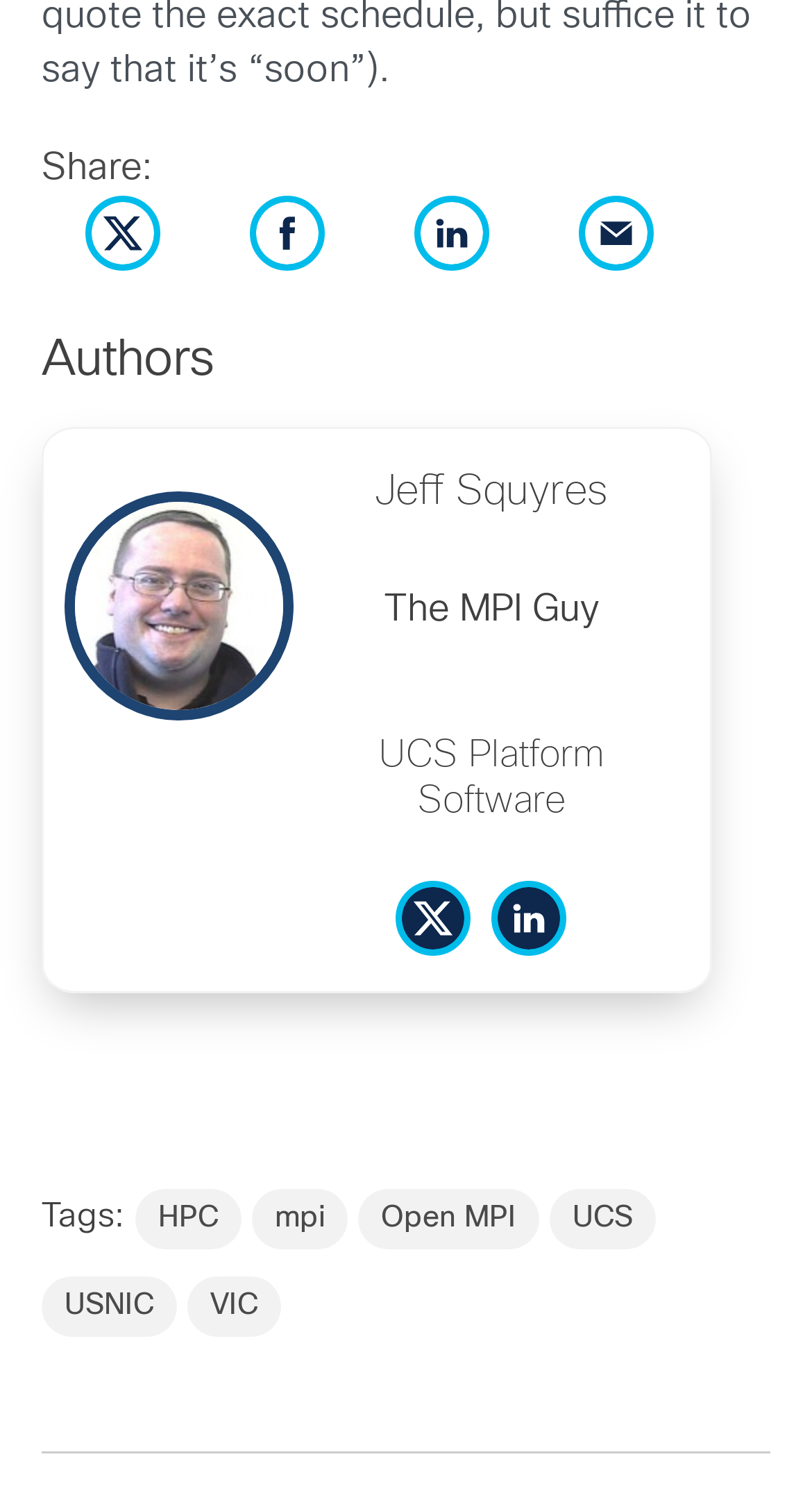How many authors are listed?
Please use the image to provide a one-word or short phrase answer.

One